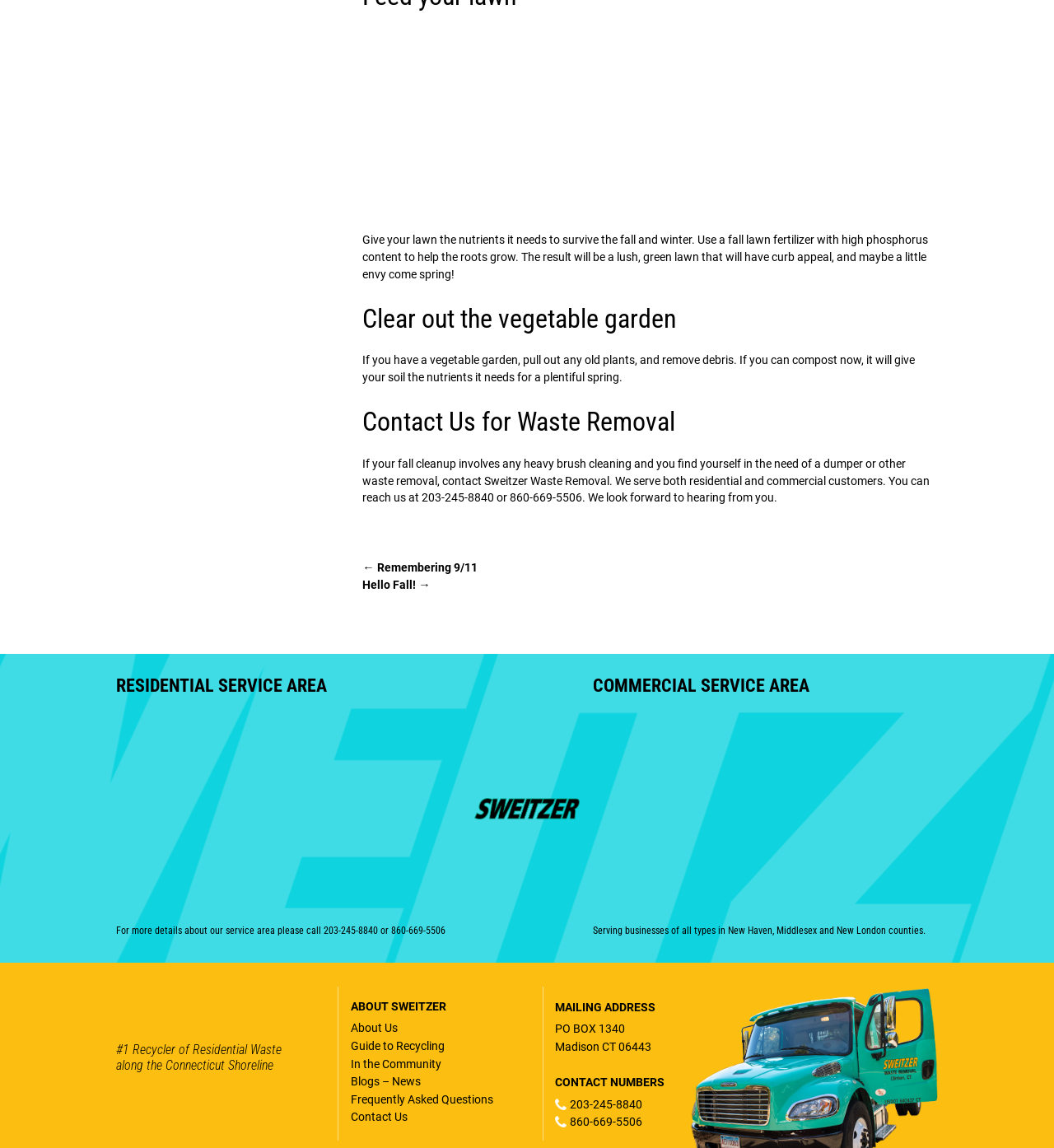Extract the bounding box coordinates of the UI element described by: "Contact Us". The coordinates should include four float numbers ranging from 0 to 1, e.g., [left, top, right, bottom].

[0.333, 0.967, 0.387, 0.979]